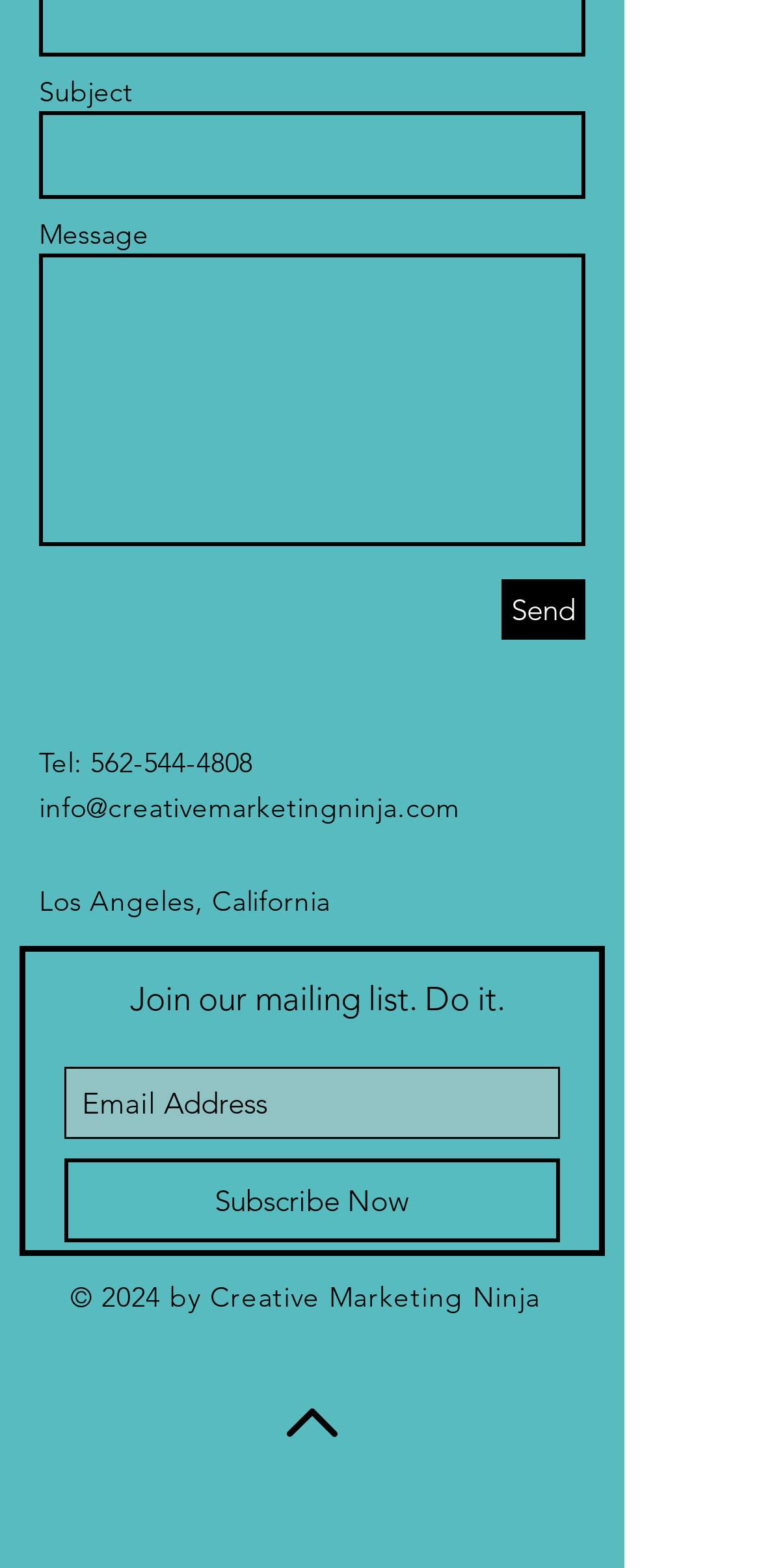What is the phone number provided?
Give a single word or phrase answer based on the content of the image.

562-544-4808